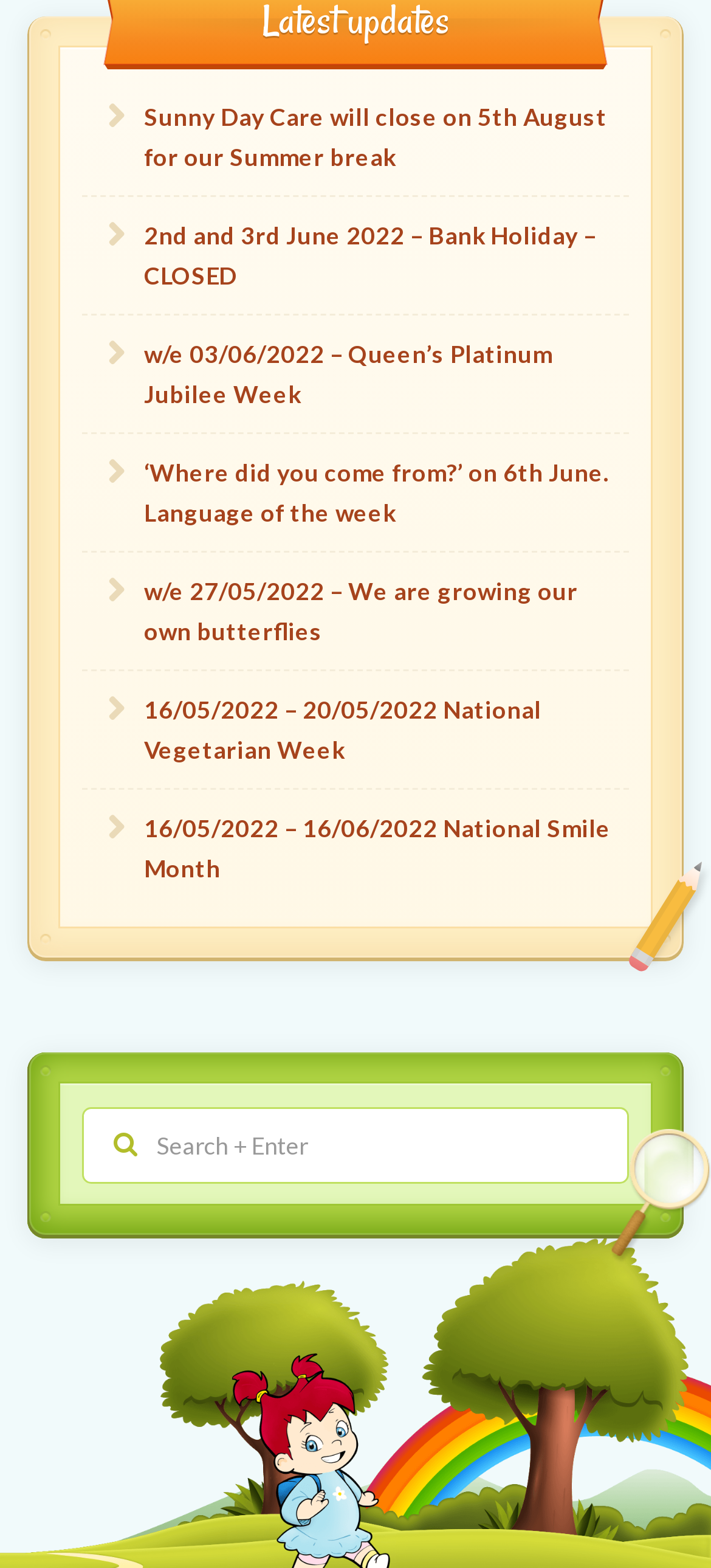What is the date of the Summer break?
Using the details from the image, give an elaborate explanation to answer the question.

The answer can be found in the first link on the webpage, which states 'Sunny Day Care will close on 5th August for our Summer break'.